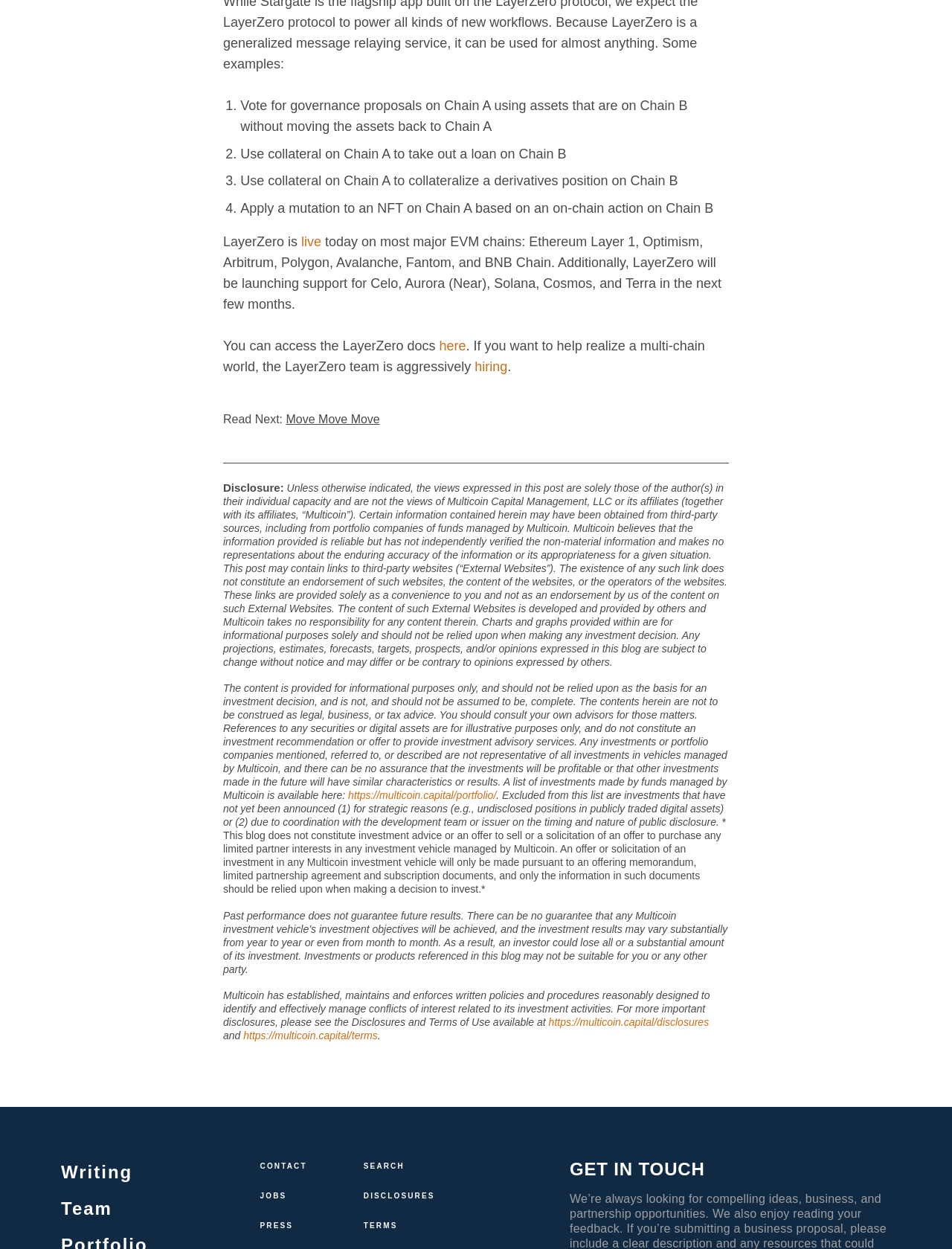Please locate the bounding box coordinates of the element that needs to be clicked to achieve the following instruction: "Click on 'Move Move Move' to read the next article". The coordinates should be four float numbers between 0 and 1, i.e., [left, top, right, bottom].

[0.295, 0.296, 0.388, 0.309]